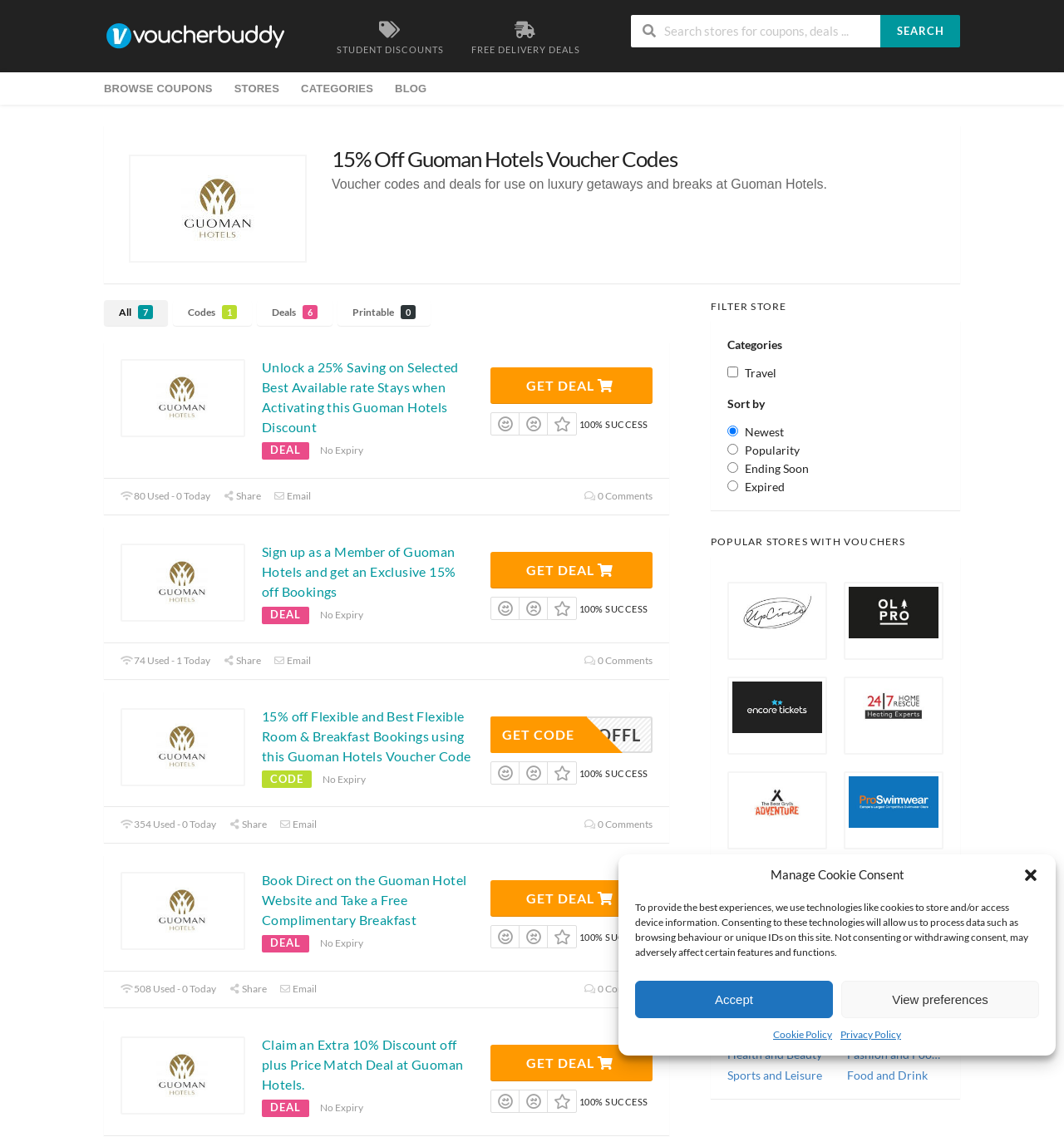Locate and extract the headline of this webpage.

15% Off Guoman Hotels Voucher Codes